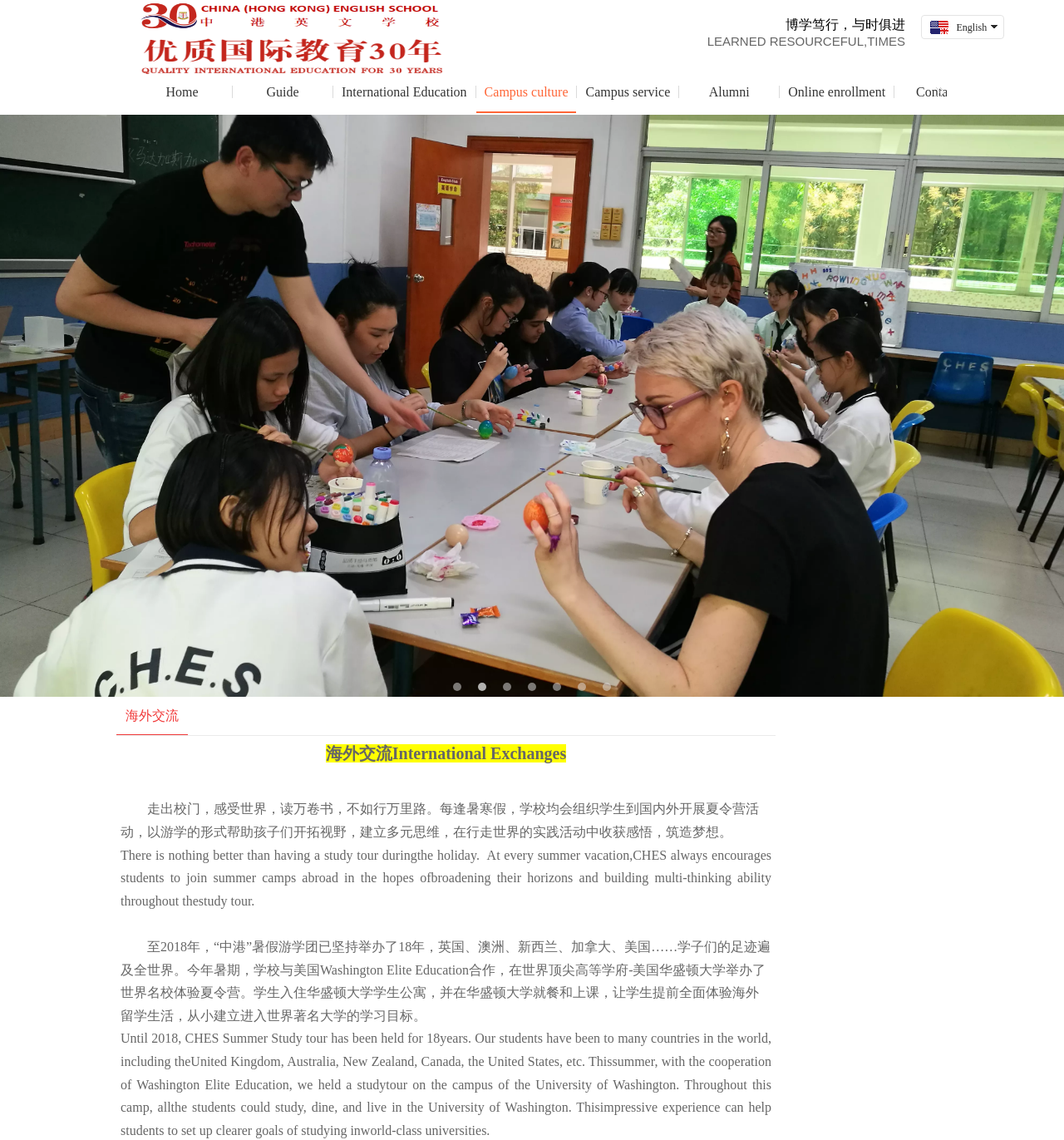Please provide a comprehensive response to the question below by analyzing the image: 
What is the purpose of the summer camp?

The purpose of the summer camp is to broaden the horizons of the students, as stated in the text '走出校门，感受世界，读万卷书，不如行万里路。每逢暑寒假，学校均会组织学生到国内外开展夏令营活动，以游学的形式帮助孩子们开拓视野，建立多元思维，在行走世界的实践活动中收获感悟，筑造梦想。' This is also supported by the English translation 'There is nothing better than having a study tour during the holiday. At every summer vacation, CHES always encourages students to join summer camps abroad in the hopes of broadening their horizons and building multi-thinking ability throughout the study tour.'